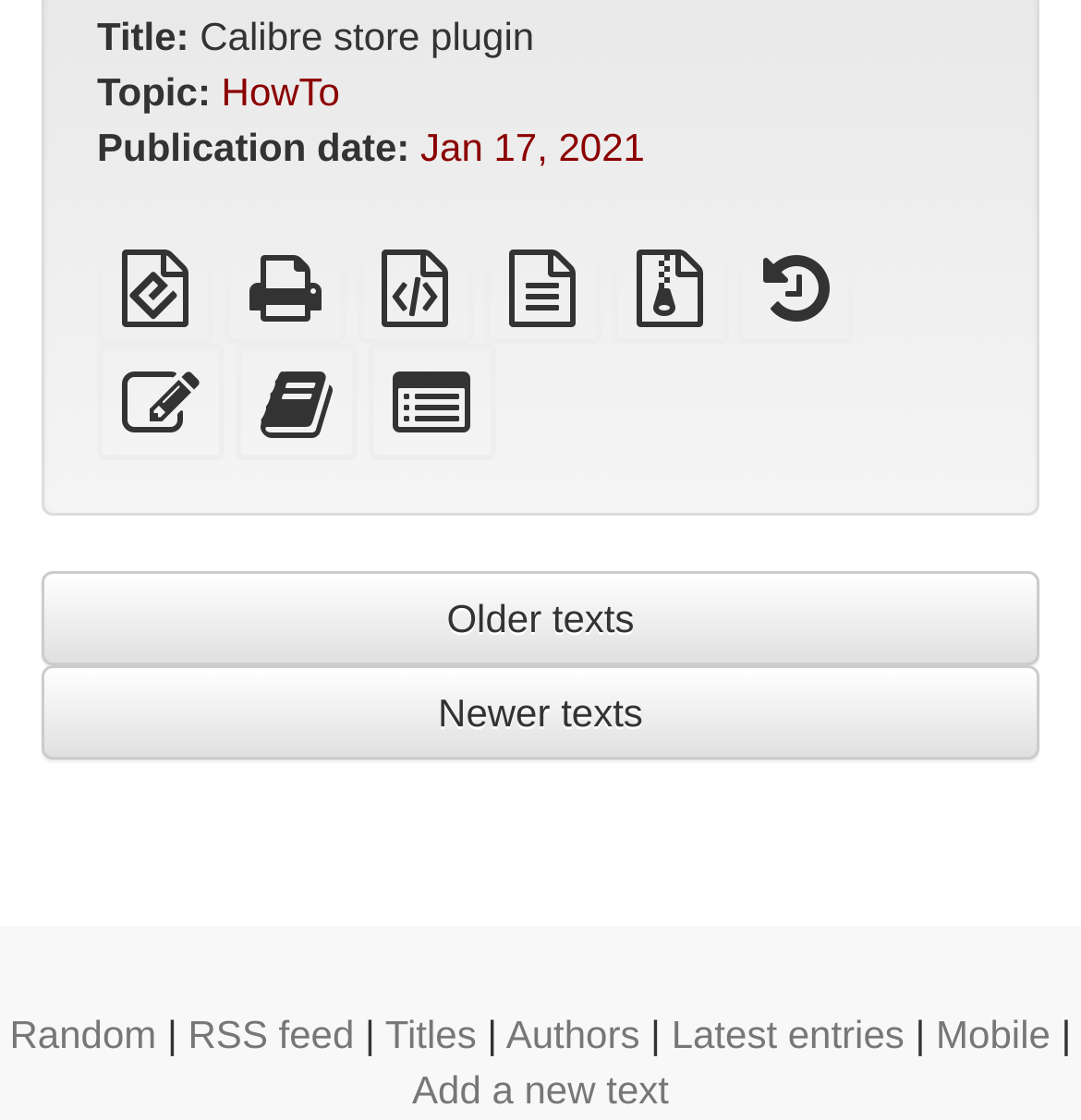How many formats are available for downloading?
Based on the content of the image, thoroughly explain and answer the question.

The webpage provides links to download the text in five different formats: EPUB, Standalone HTML, XeLaTeX source, plain text source, and Source files with attachments.